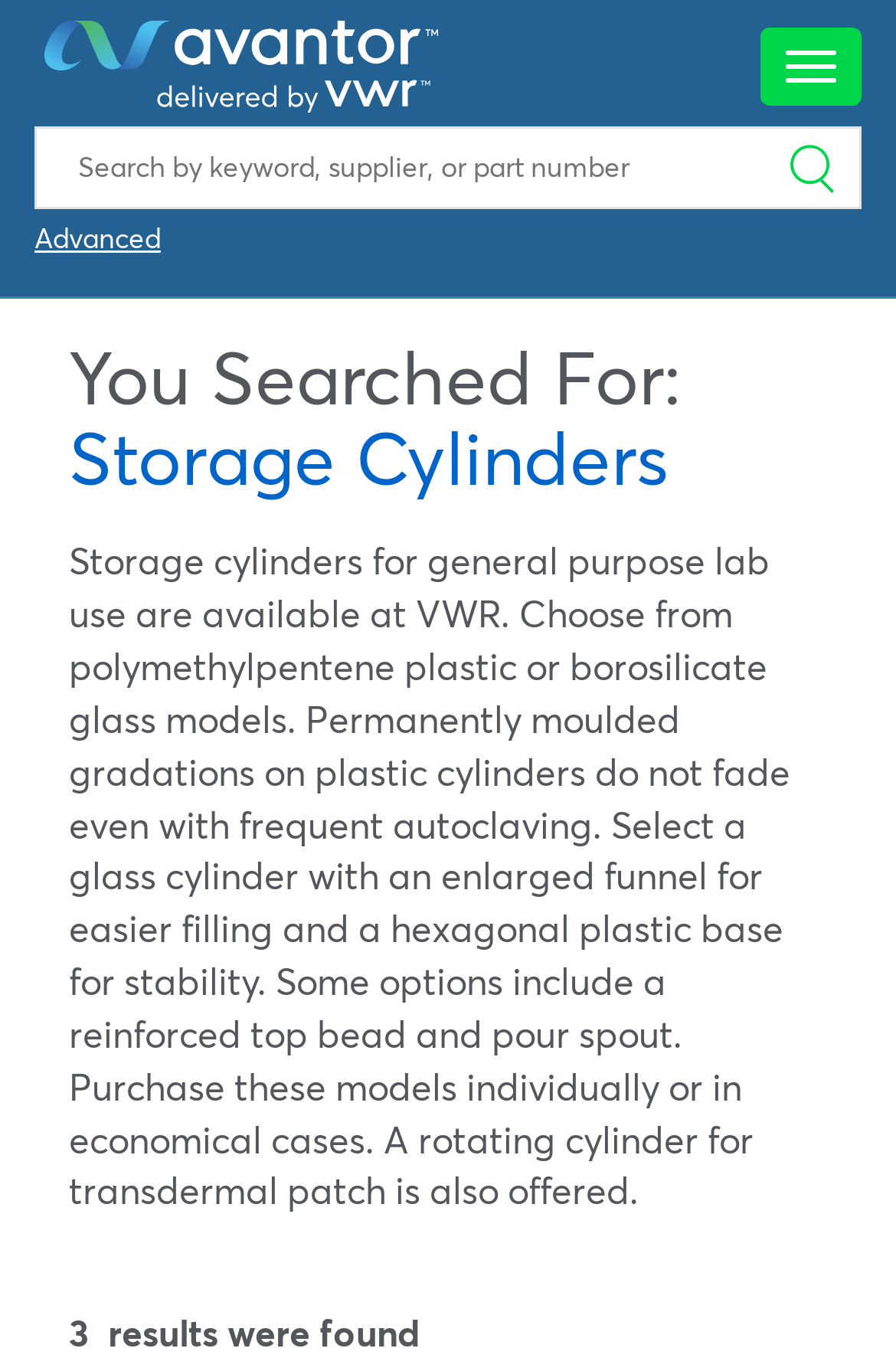Locate the bounding box coordinates for the element described below: "aria-label="Avantor delivered by VWR"". The coordinates must be four float values between 0 and 1, formatted as [left, top, right, bottom].

[0.038, 0.056, 0.5, 0.09]